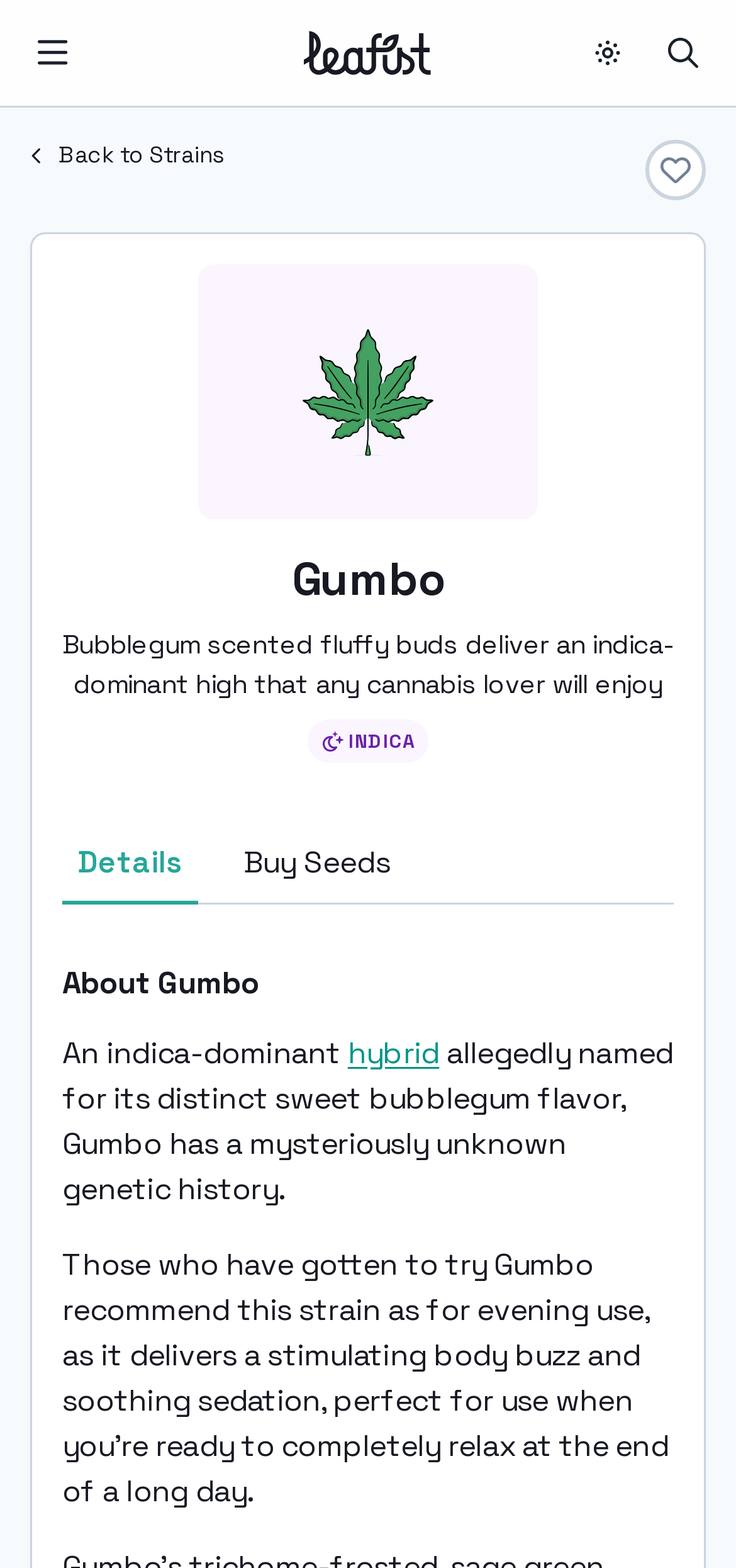Please give the bounding box coordinates of the area that should be clicked to fulfill the following instruction: "access the fifteenth link". The coordinates should be in the format of four float numbers from 0 to 1, i.e., [left, top, right, bottom].

None